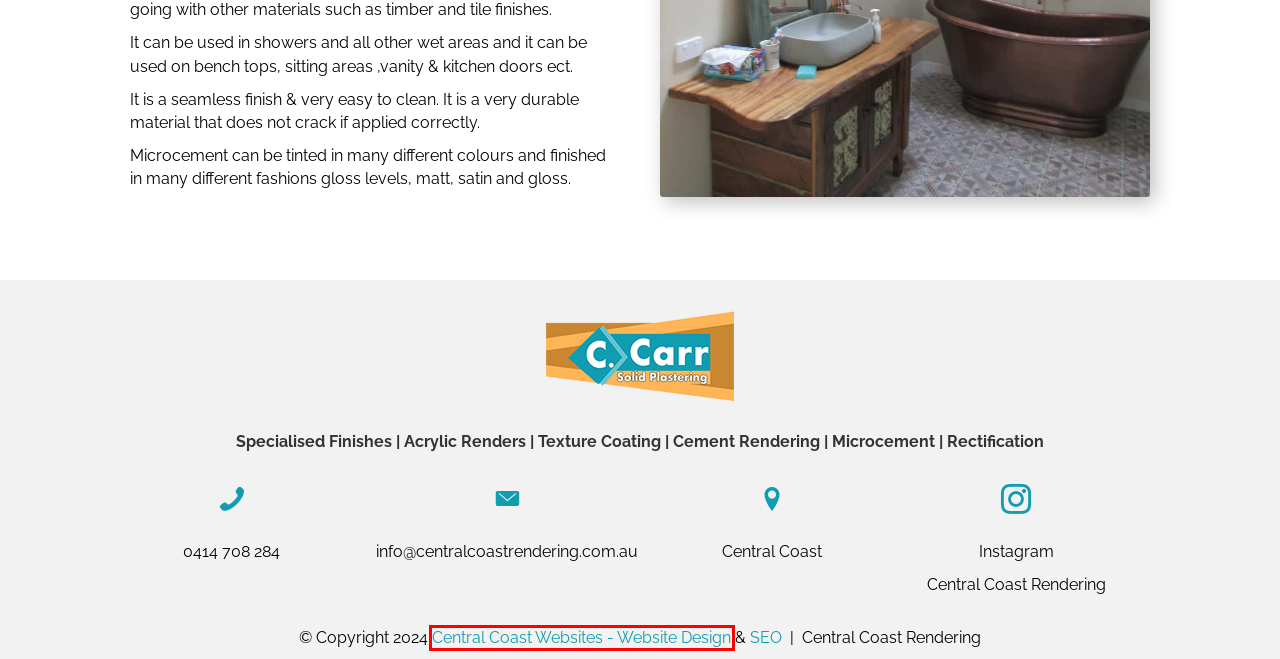You are given a screenshot of a webpage with a red rectangle bounding box around an element. Choose the best webpage description that matches the page after clicking the element in the bounding box. Here are the candidates:
A. Central Coast Rendering - Chris Carr - Solid Plastering Central Coast
B. Acrylic Renders - Central Coast Rendering
C. FAQ's - Central Coast Rendering
D. Render Rectification Services - Central Coast Rendering
E. Cement Rendering - Central Coast Rendering
F. SEO - Central Coast Websites - Search Engine Optimisation
G. Texture Coating - Central Coast Rendering
H. Web Design Central Coast - Central Coast Websites - SEO

H